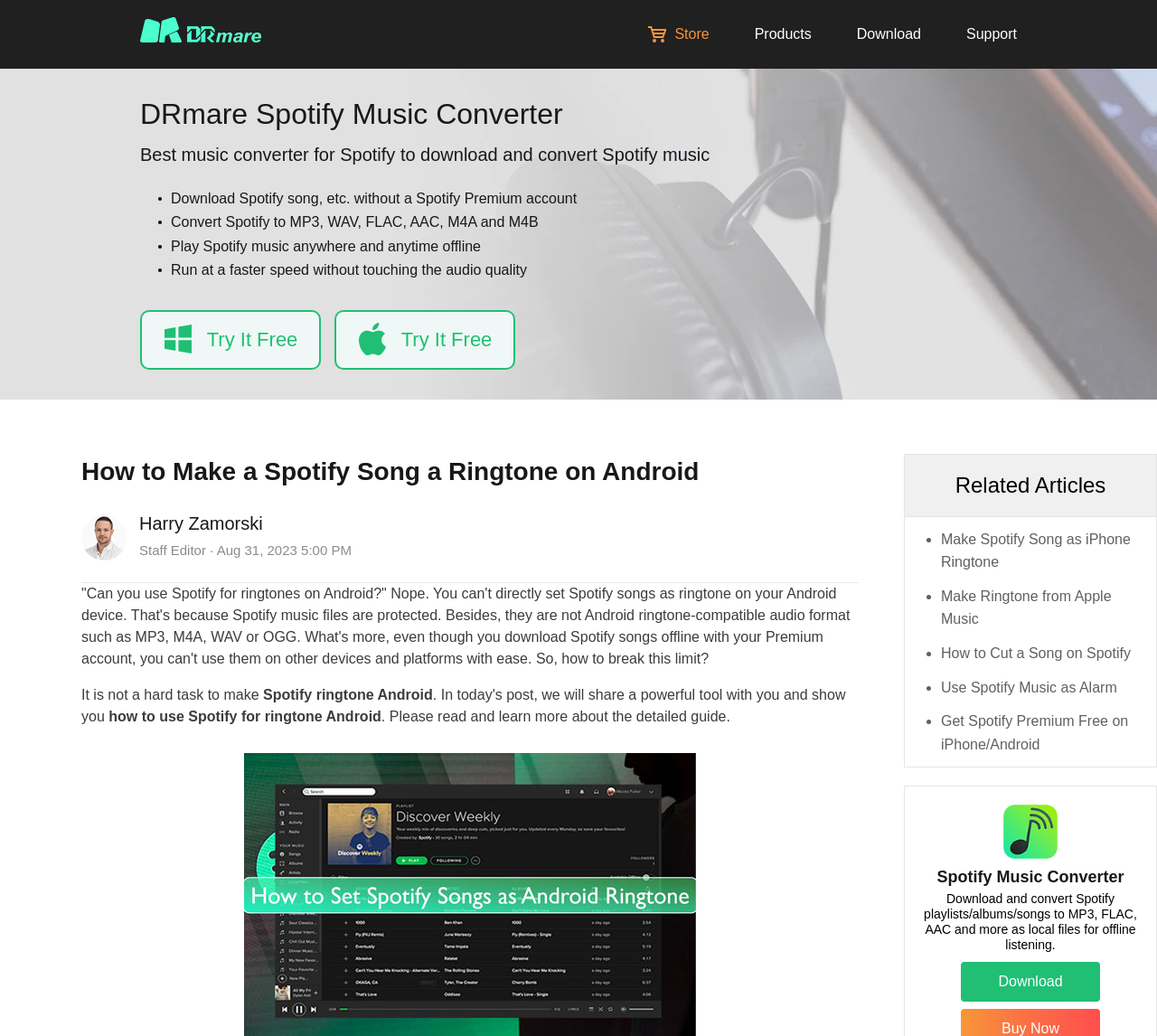Produce an elaborate caption capturing the essence of the webpage.

This webpage is about using Spotify songs as ringtones on Android devices. At the top, there is a logo and a navigation menu with links to "Store", "Products", "Download", and "Support". Below the navigation menu, there is a heading that reads "DRmare Spotify Music Converter" with a brief description of the converter's capabilities. 

Underneath, there is a list of features, including downloading Spotify songs without a Premium account, converting Spotify music to various formats, and playing Spotify music offline. 

On the left side, there are two "Try It Free" buttons, one with a Mac icon and the other with a generic icon. 

The main content of the webpage starts with a heading "How to Make a Spotify Song a Ringtone on Android". The article is written by Harry Zamorski, a Staff Editor, and was published on August 31, 2023. The article explains that it is not possible to directly set Spotify songs as ringtones on Android devices due to the protected music files and incompatible audio formats. 

The article then guides the reader on how to break this limitation and make Spotify ringtone Android-compatible. There are also related articles listed at the bottom, including "Make Spotify Song as iPhone Ringtone", "Make Ringtone from Apple Music", and more. 

On the right side, there is an image of the Spotify logo and a heading "Spotify Music Converter" with a brief description and a "Download" button.